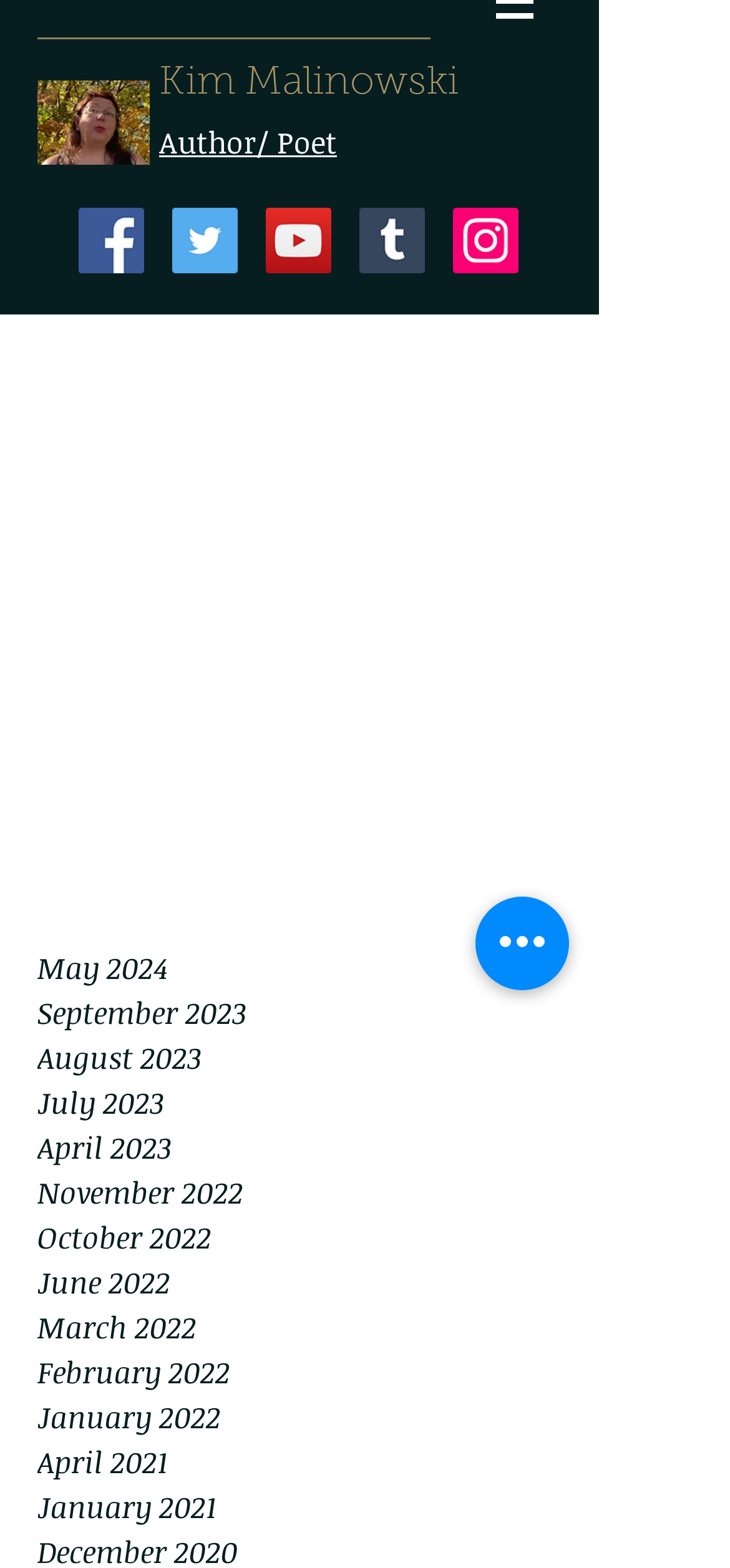Identify the bounding box coordinates for the region of the element that should be clicked to carry out the instruction: "View Kim Malinowski's profile". The bounding box coordinates should be four float numbers between 0 and 1, i.e., [left, top, right, bottom].

[0.218, 0.041, 0.628, 0.066]